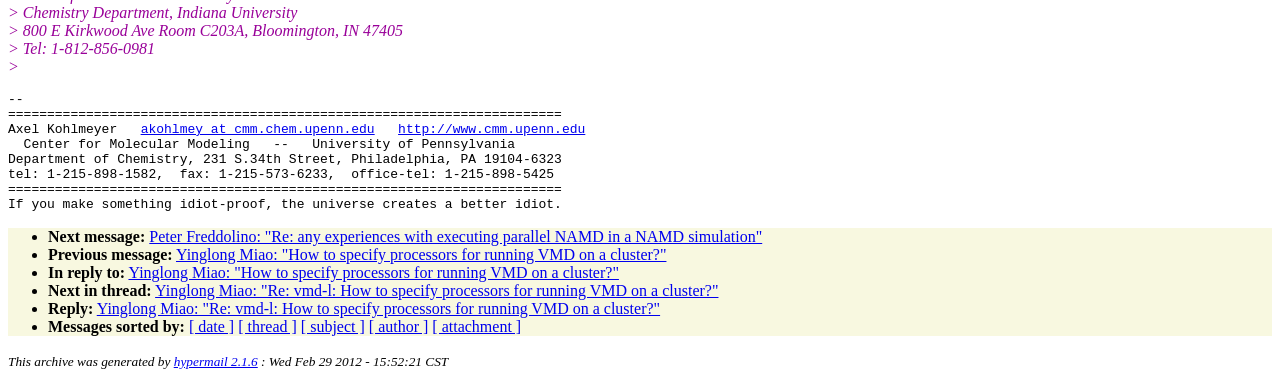How many links are there in the 'Next message', 'Previous message', 'In reply to', 'Next in thread', and 'Reply' sections?
Look at the image and answer the question using a single word or phrase.

5